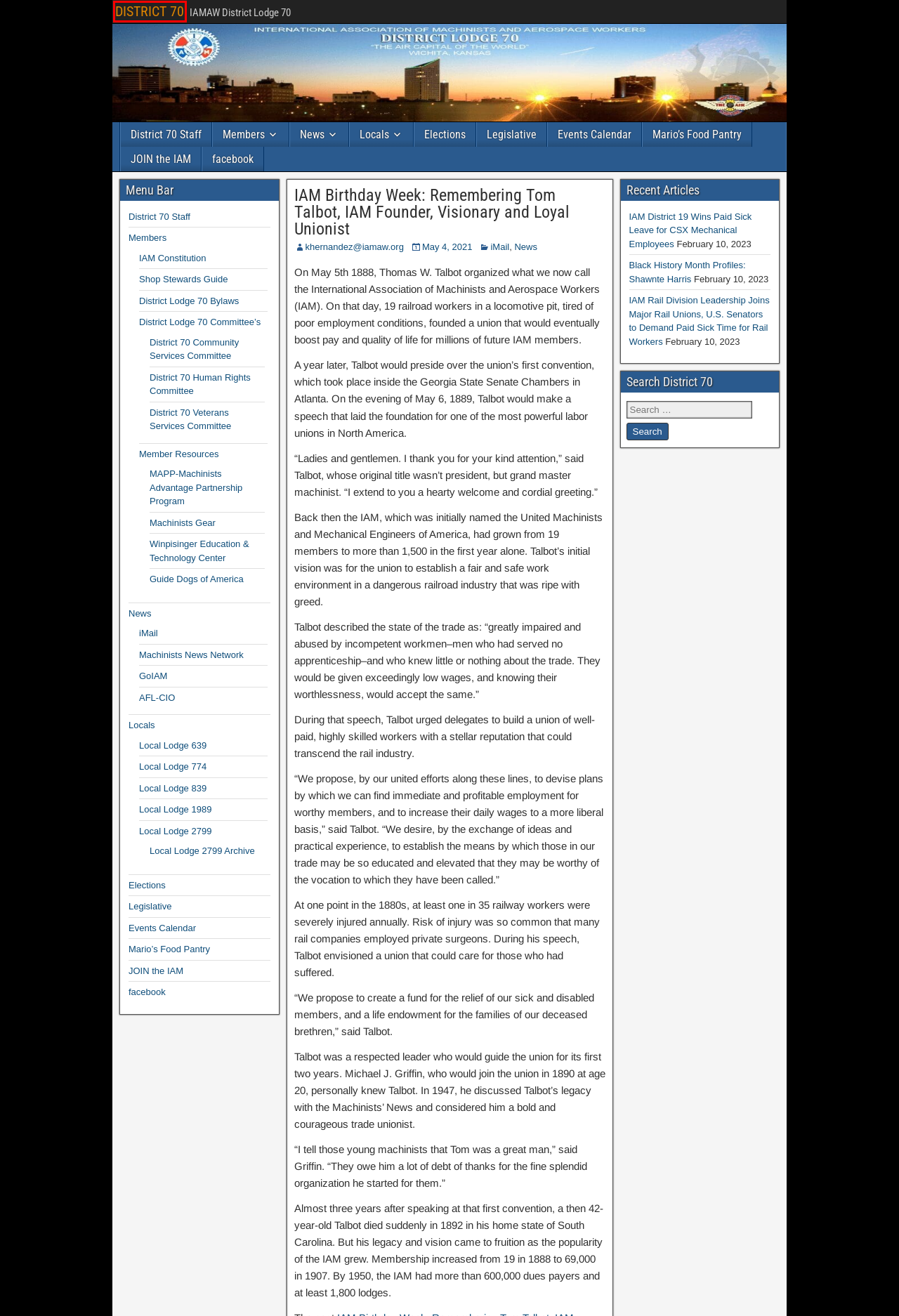Look at the screenshot of a webpage where a red rectangle bounding box is present. Choose the webpage description that best describes the new webpage after clicking the element inside the red bounding box. Here are the candidates:
A. Local Lodge 2799 – DISTRICT 70
B. DISTRICT 70 – IAMAW District Lodge 70
C. Welcome to IAM Online Store
D. IAMAW District Lodge 70 Bylaws 10-1-17 – DISTRICT 70
E. News – DISTRICT 70
F. IAMAW Veterans Services Committee – DISTRICT 70
G. IAM District 70 MAPP – Machinists Advantage Partnership Program
H. khernandez@iamaw.org – DISTRICT 70

B